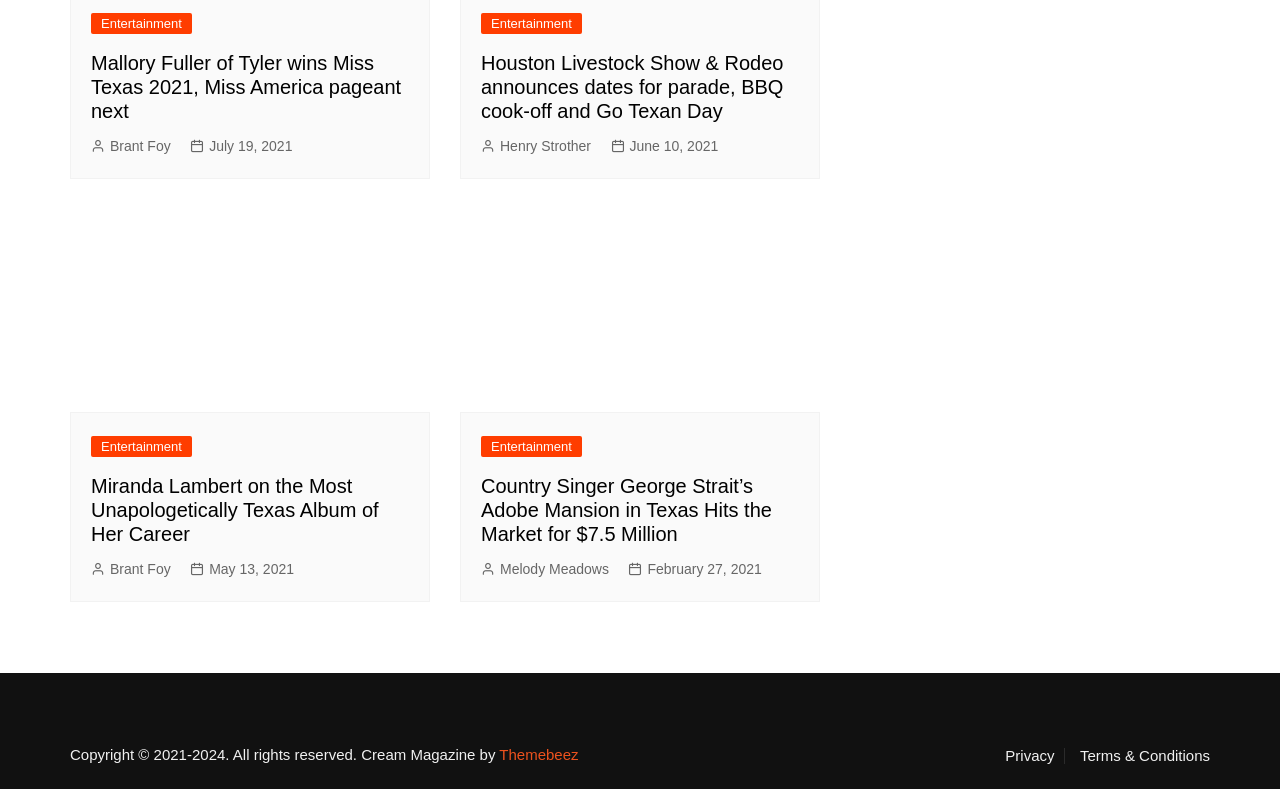Locate the bounding box coordinates of the element that needs to be clicked to carry out the instruction: "Read about Mallory Fuller of Tyler wins Miss Texas 2021". The coordinates should be given as four float numbers ranging from 0 to 1, i.e., [left, top, right, bottom].

[0.071, 0.064, 0.32, 0.156]